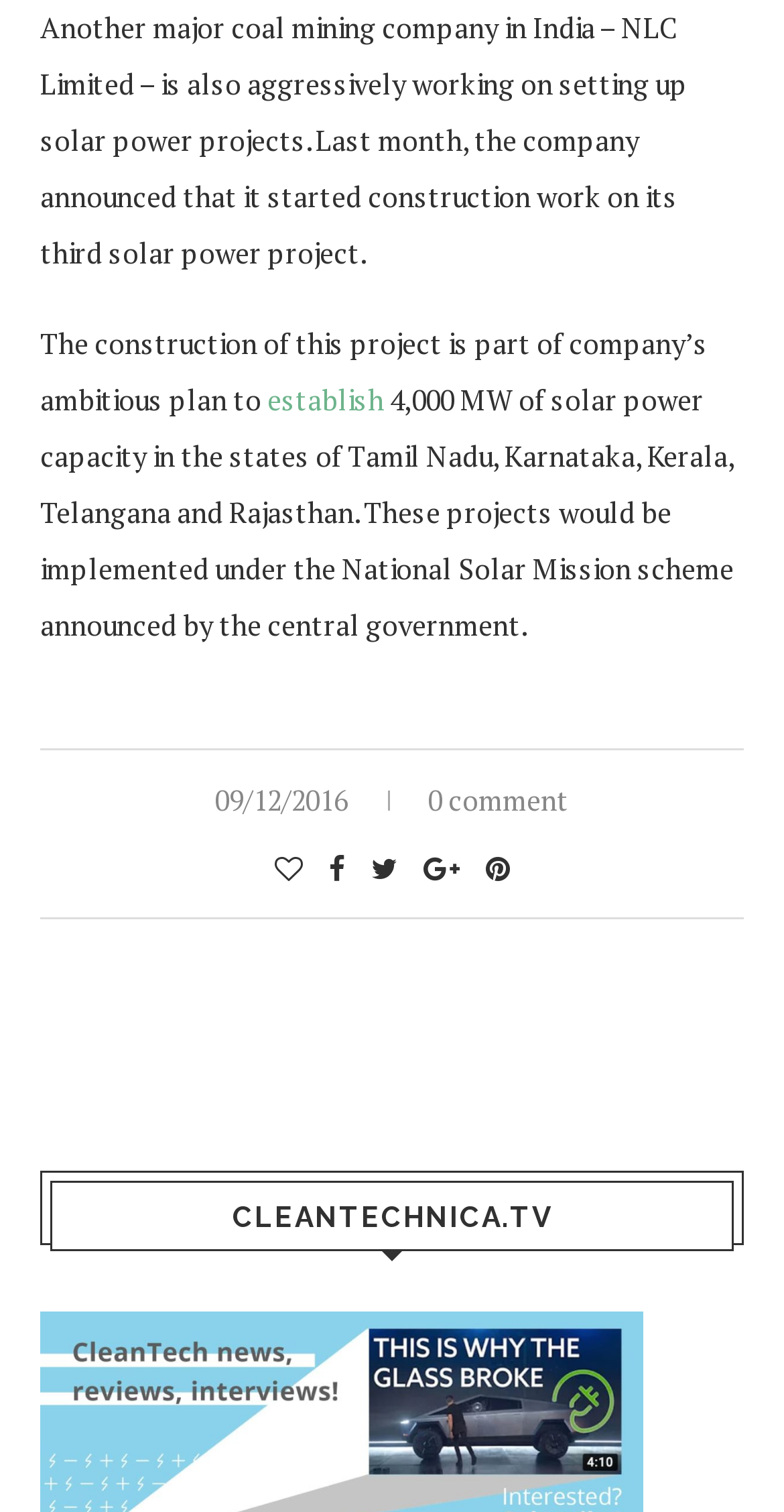Please identify the bounding box coordinates of the element I should click to complete this instruction: 'Visit the homepage'. The coordinates should be given as four float numbers between 0 and 1, like this: [left, top, right, bottom].

[0.064, 0.78, 0.936, 0.827]